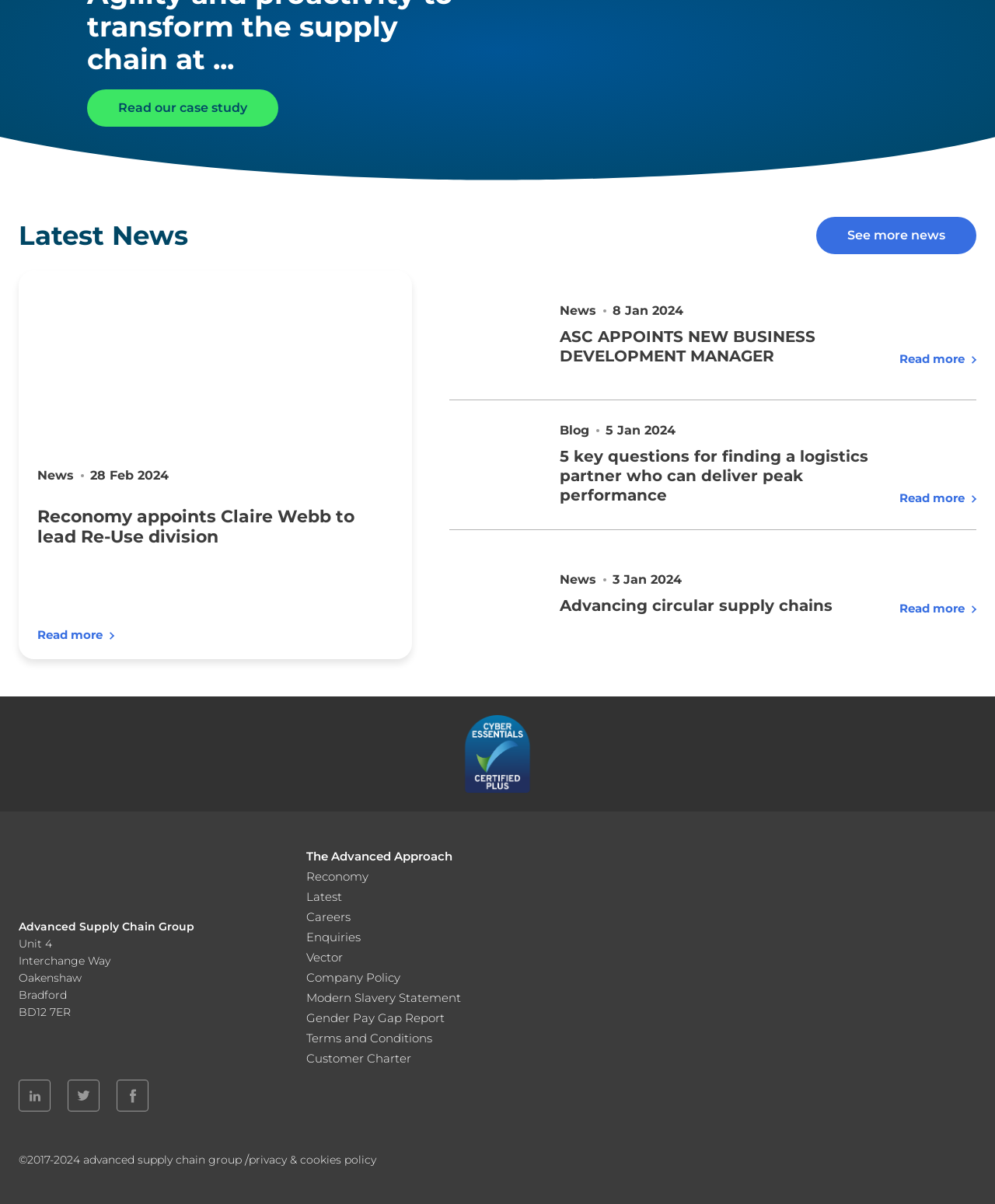Provide a single word or phrase to answer the given question: 
What is the company name?

Advanced Supply Chain Group